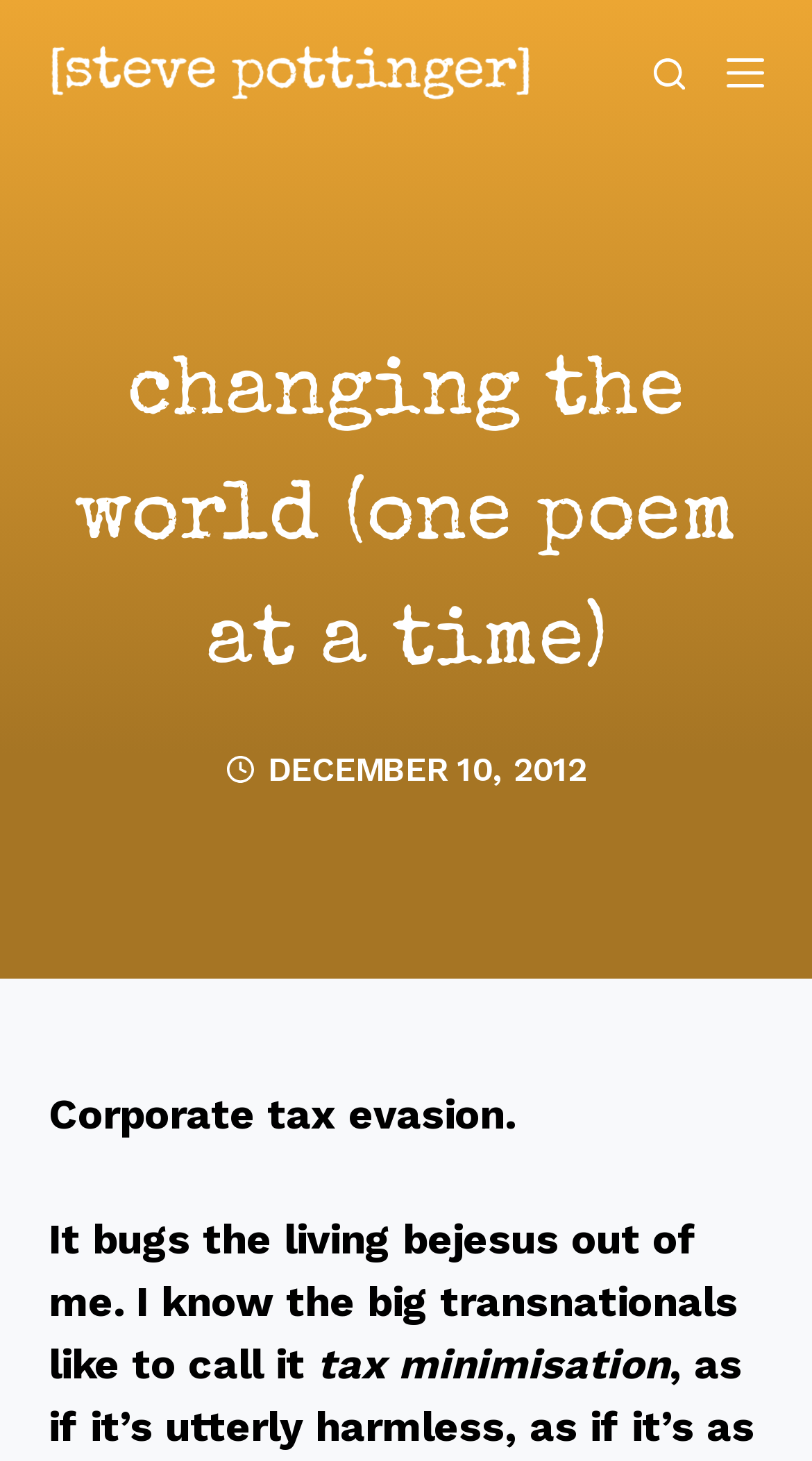Answer the question with a single word or phrase: 
How many headings are on the webpage?

2